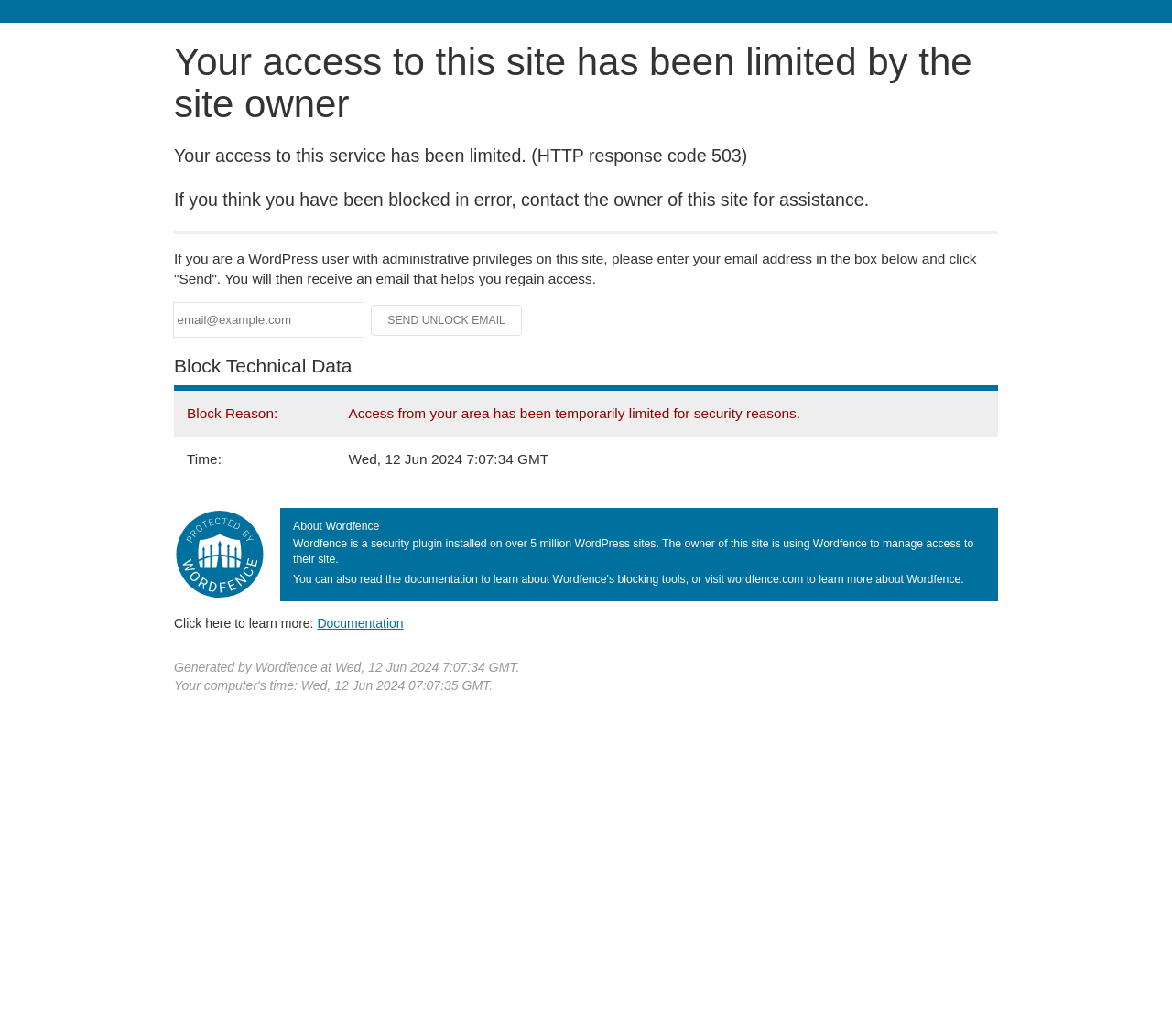Please specify the bounding box coordinates in the format (top-left x, top-left y, bottom-right x, bottom-right y), with values ranging from 0 to 1. Identify the bounding box for the UI component described as follows: Blogging News

None